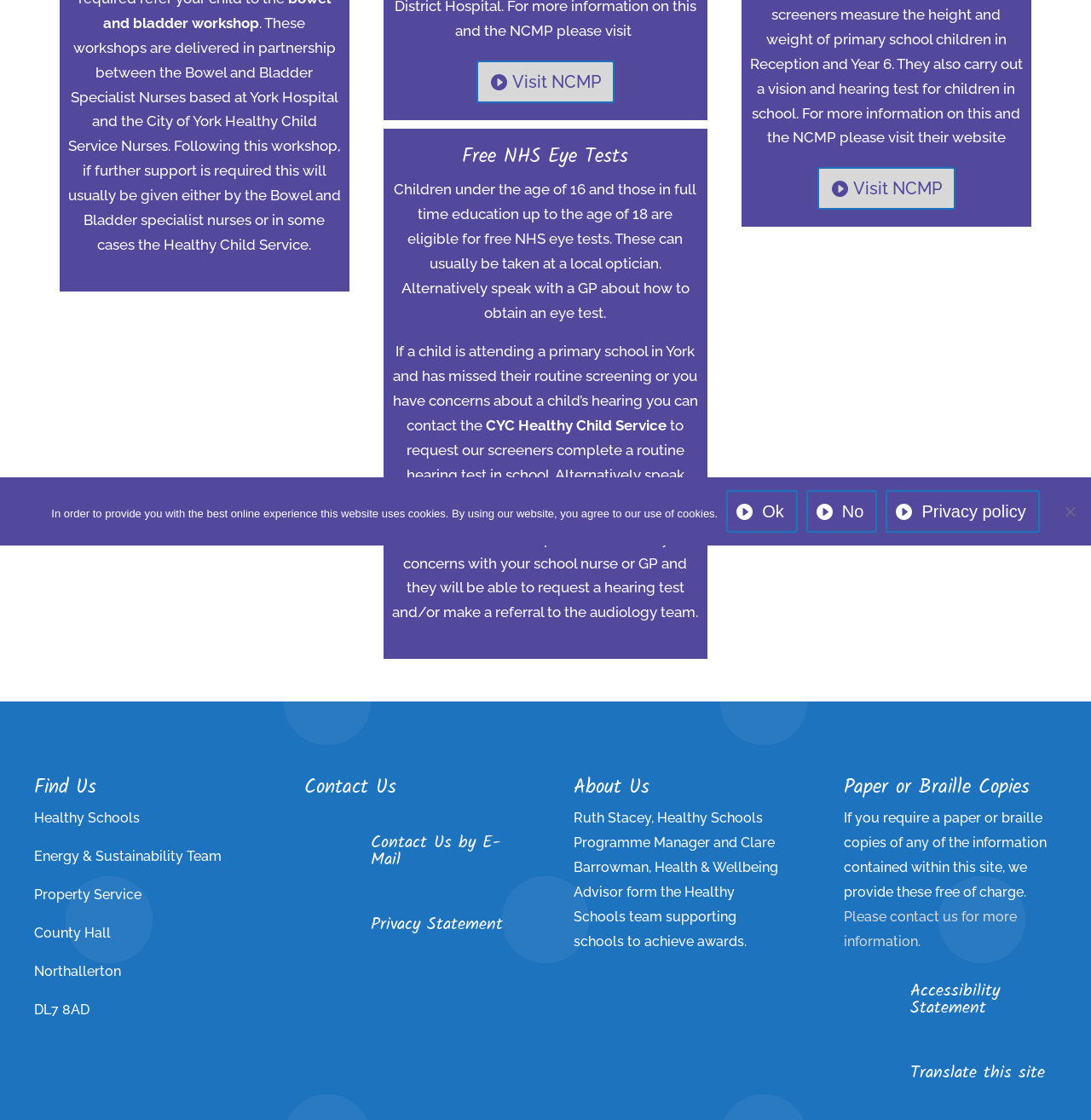Identify the bounding box of the UI element that matches this description: "Privacy policy".

[0.812, 0.438, 0.953, 0.476]